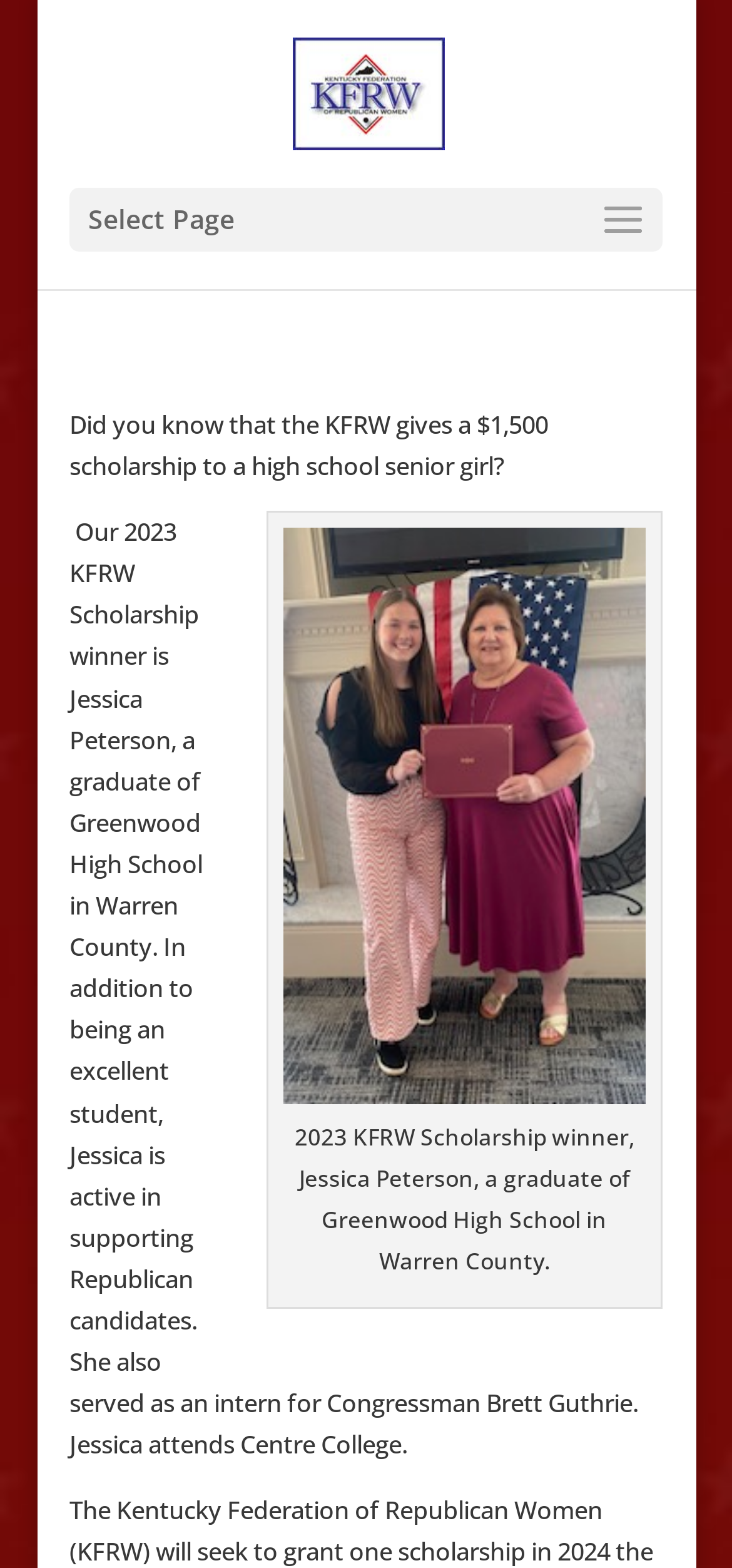Using the element description: "alt="Kentucky Federation of Republican Women"", determine the bounding box coordinates. The coordinates should be in the format [left, top, right, bottom], with values between 0 and 1.

[0.399, 0.047, 0.609, 0.069]